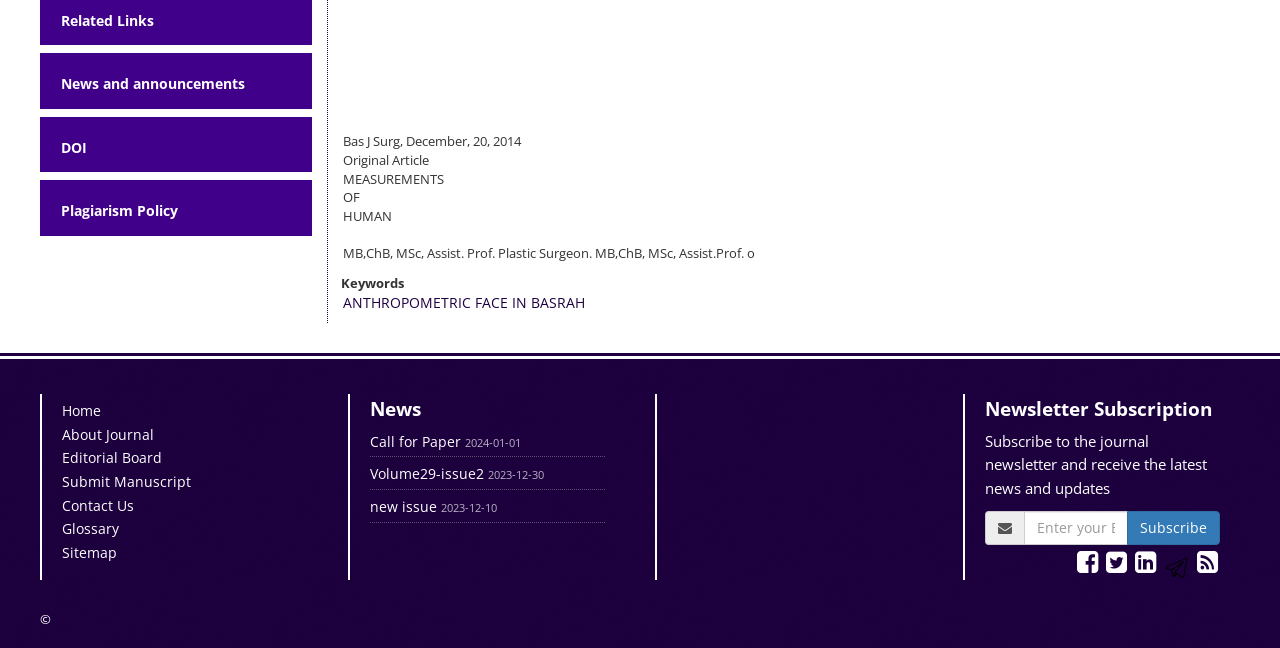Locate the bounding box coordinates of the clickable element to fulfill the following instruction: "Check the News and announcements checkbox". Provide the coordinates as four float numbers between 0 and 1 in the format [left, top, right, bottom].

[0.031, 0.088, 0.041, 0.108]